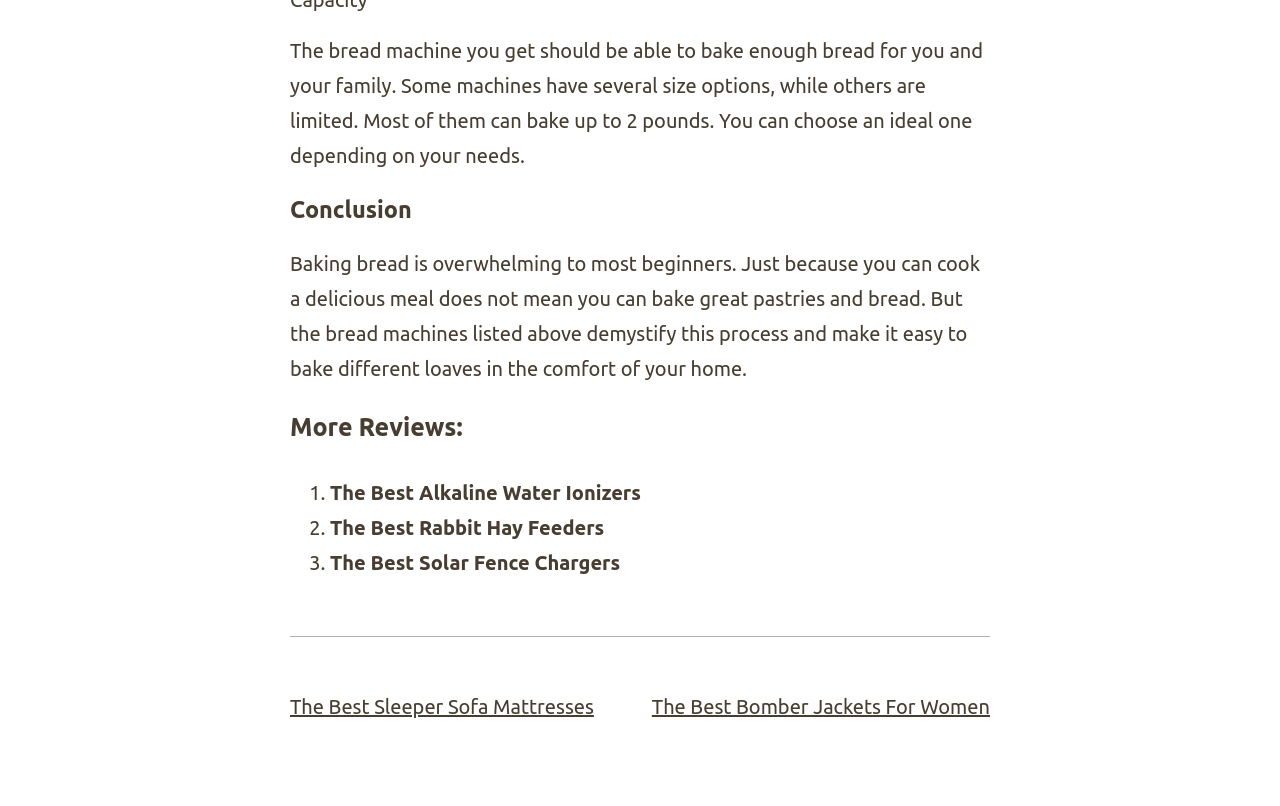Determine the bounding box coordinates for the element that should be clicked to follow this instruction: "Click on 'The Best Bomber Jackets For Women'". The coordinates should be given as four float numbers between 0 and 1, in the format [left, top, right, bottom].

[0.509, 0.862, 0.773, 0.891]